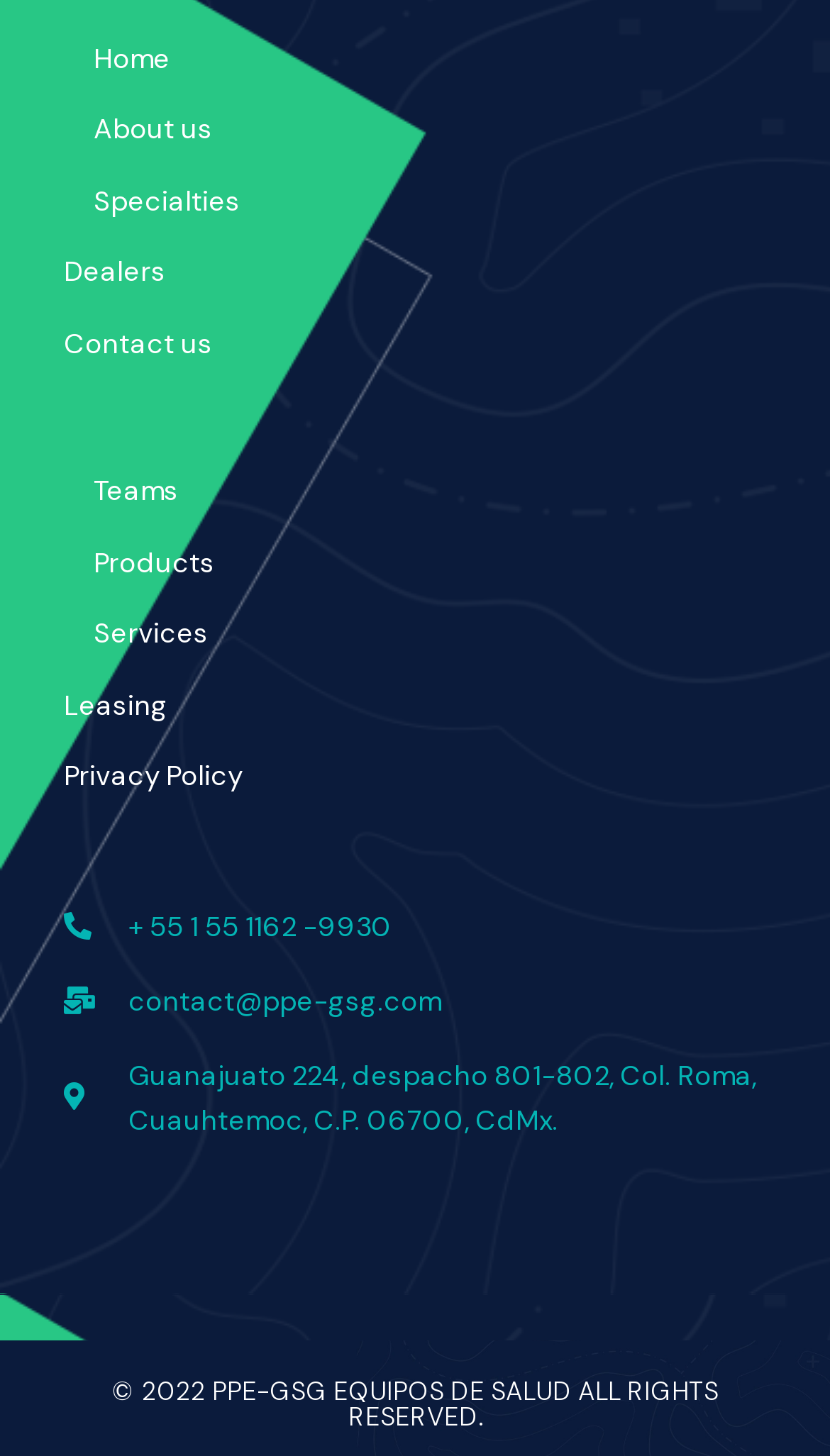Answer this question in one word or a short phrase: Where is the company located?

Guanajuato 224, despacho 801-802, Col. Roma, Cuauhtemoc, C.P. 06700, CdMx.